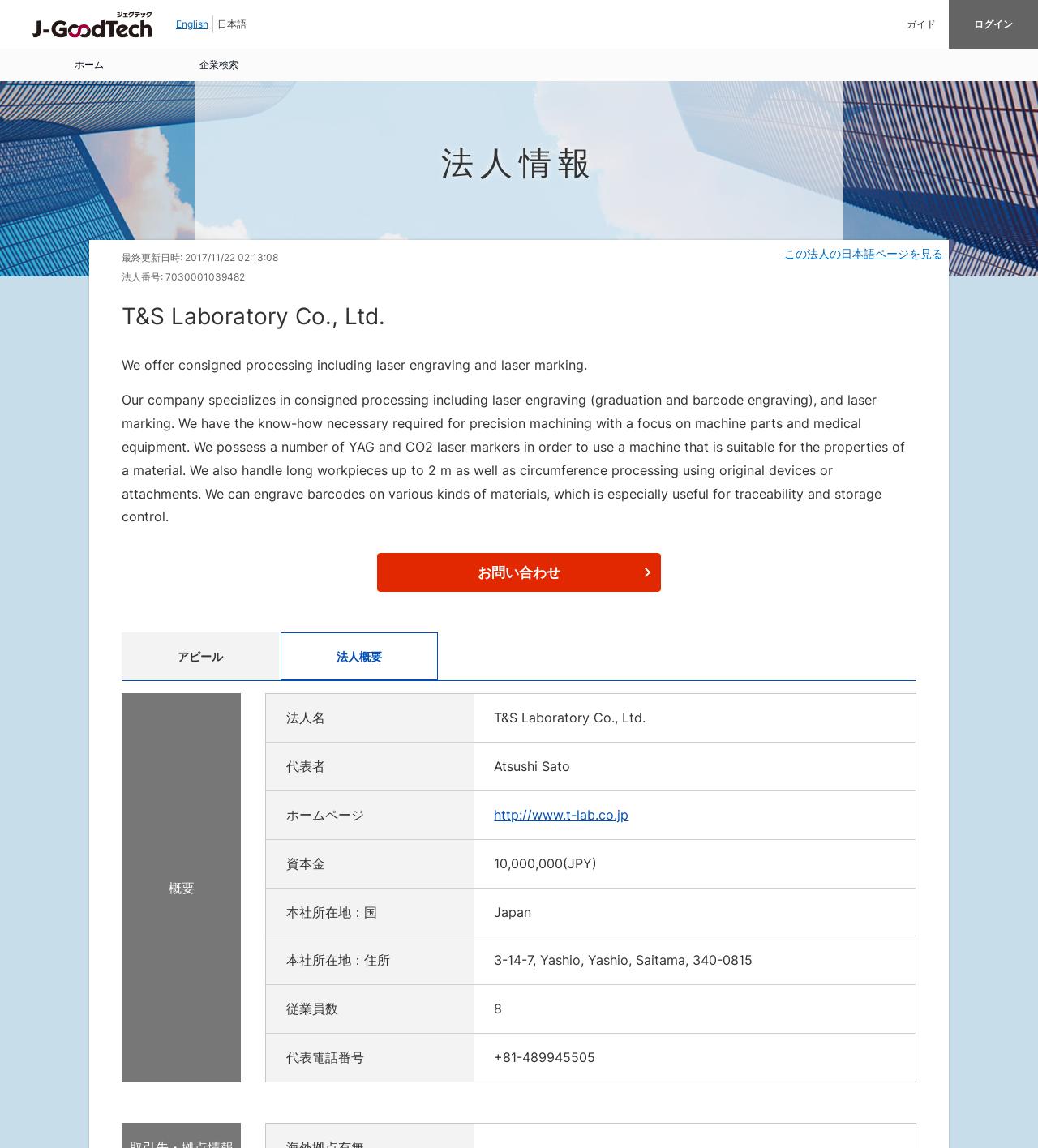Answer the following in one word or a short phrase: 
What is the company's capital?

10,000,000 JPY